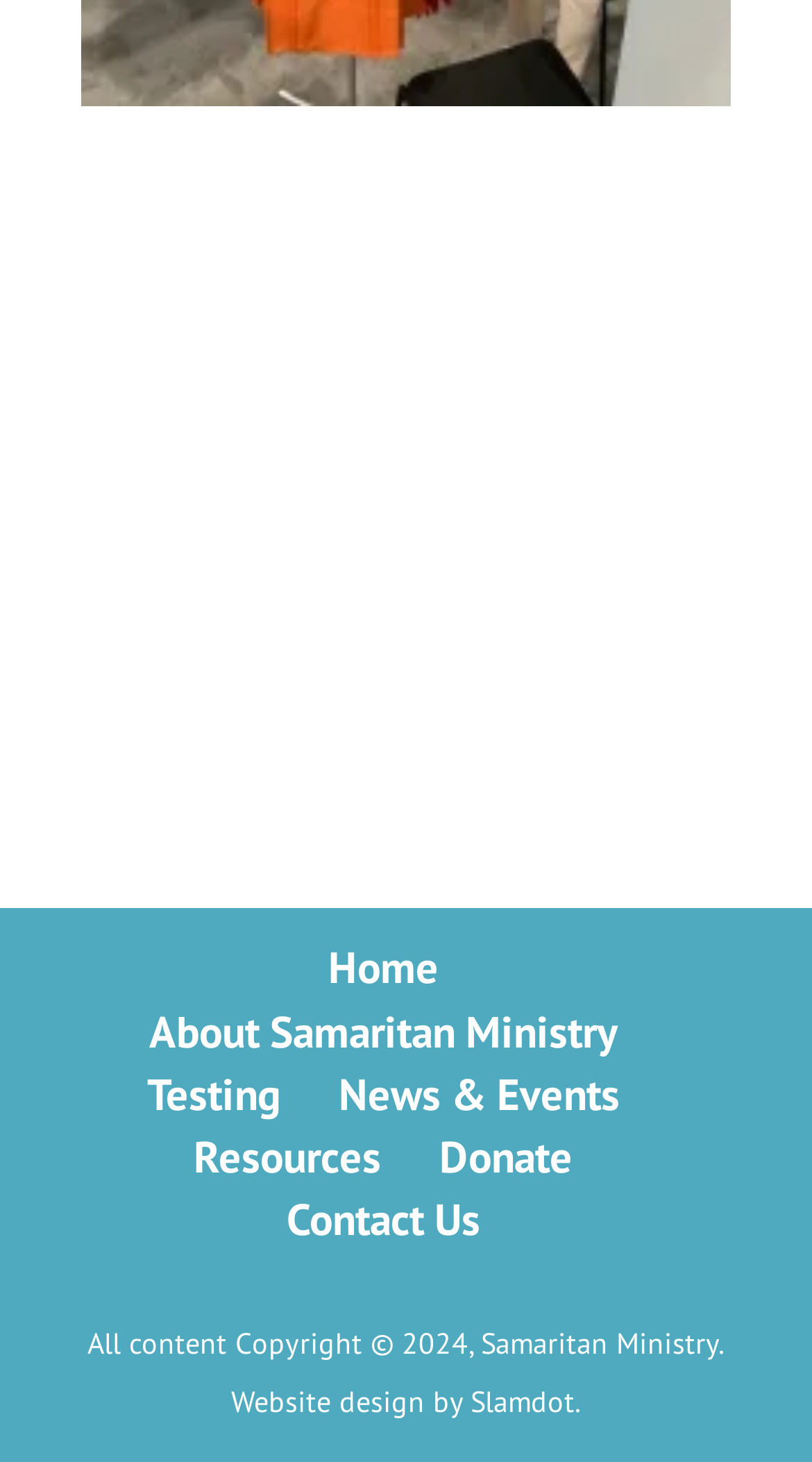What is the first link on the top left? Using the information from the screenshot, answer with a single word or phrase.

Home